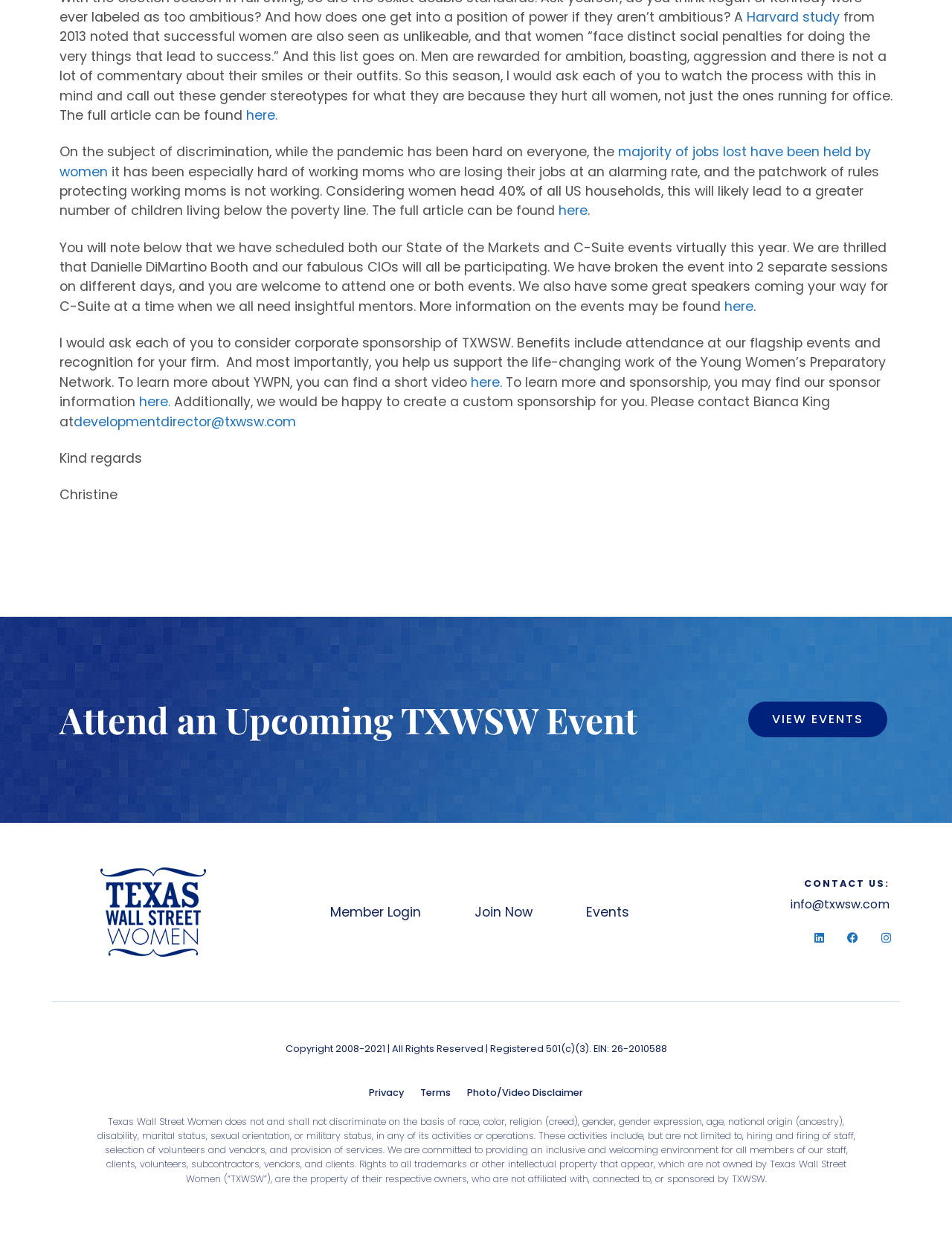Please identify the bounding box coordinates of where to click in order to follow the instruction: "Read the full article about gender stereotypes".

[0.259, 0.086, 0.291, 0.101]